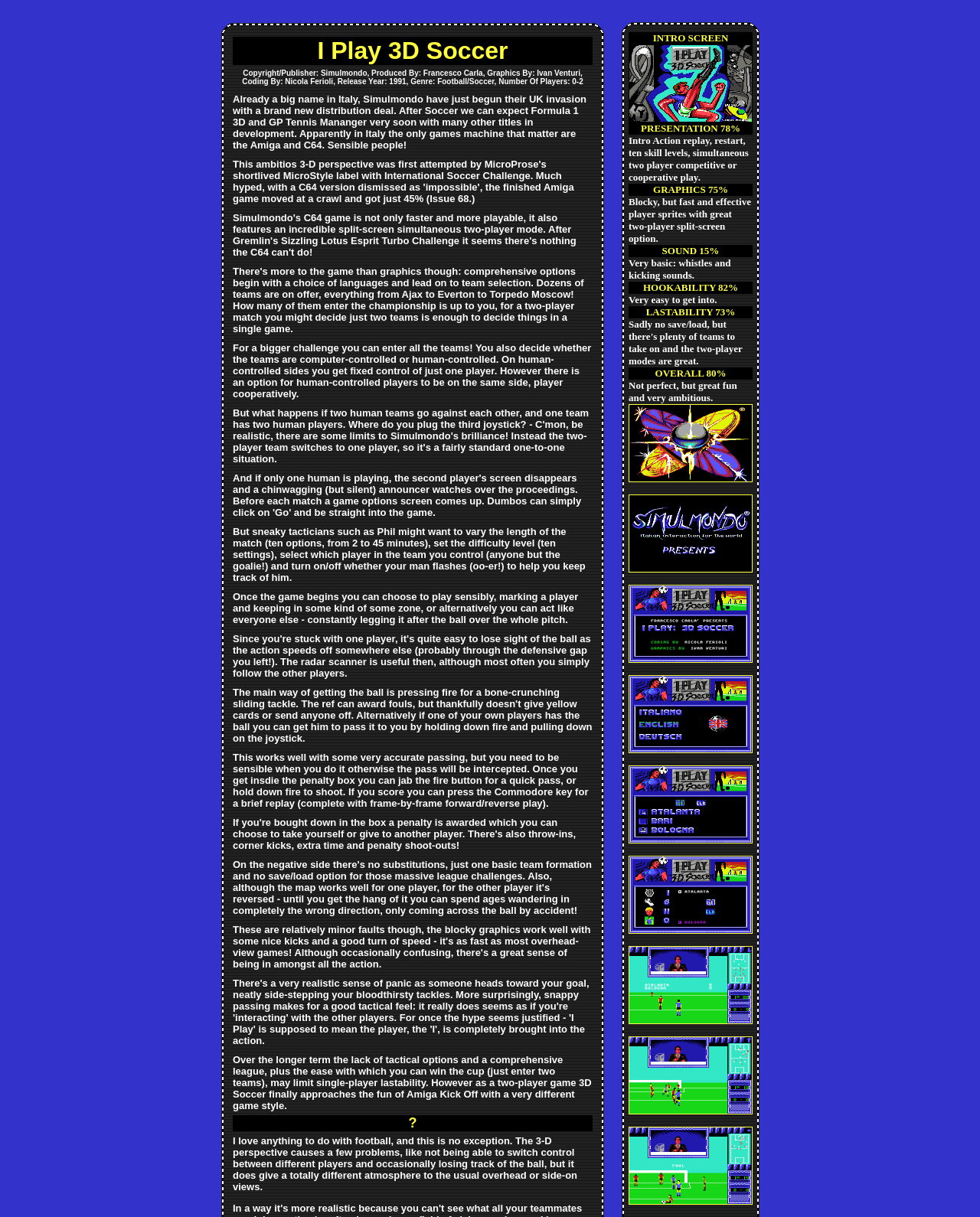Reply to the question with a single word or phrase:
What is the overall rating of the game?

80%